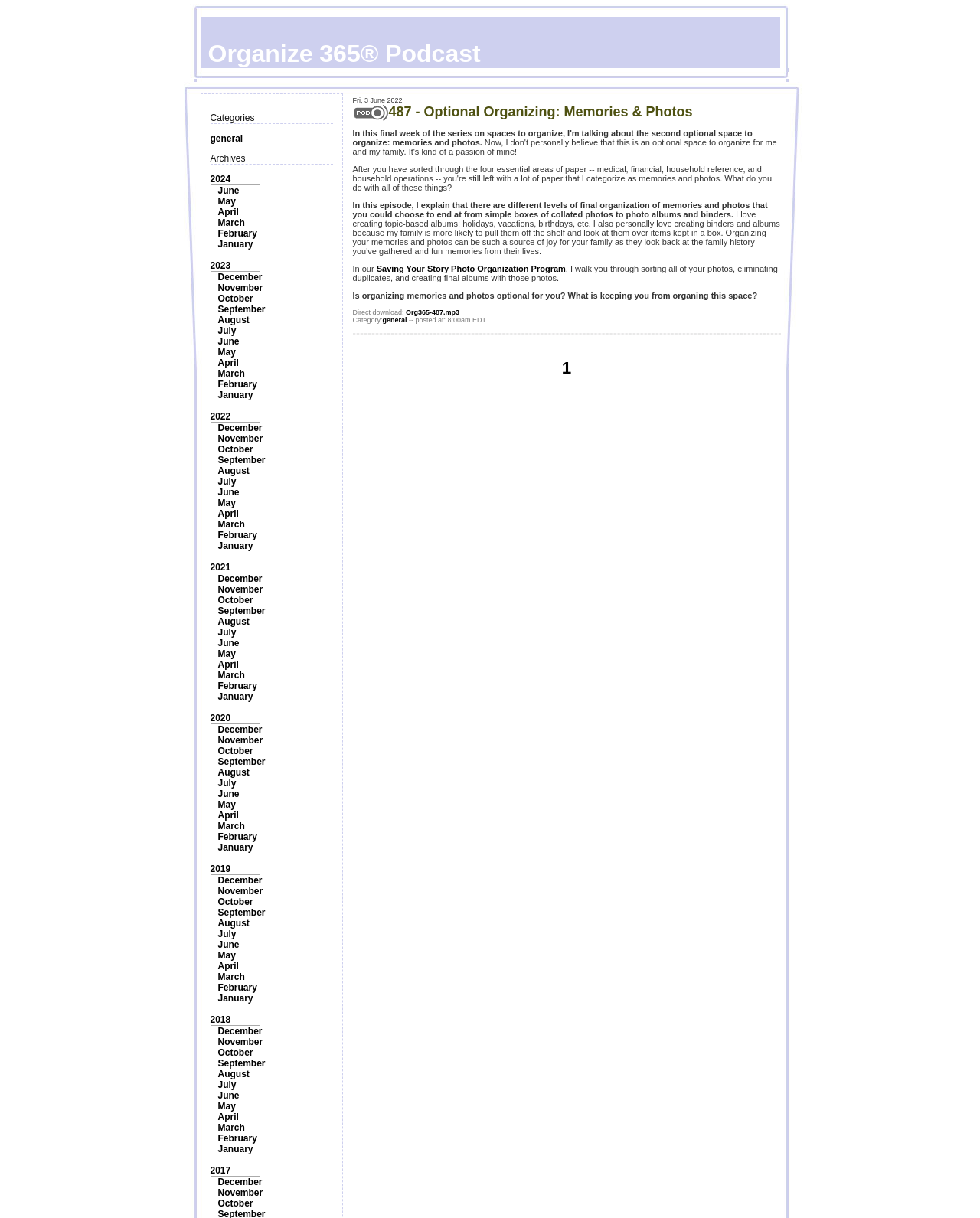Identify the bounding box coordinates of the region that should be clicked to execute the following instruction: "View archives".

[0.214, 0.126, 0.25, 0.135]